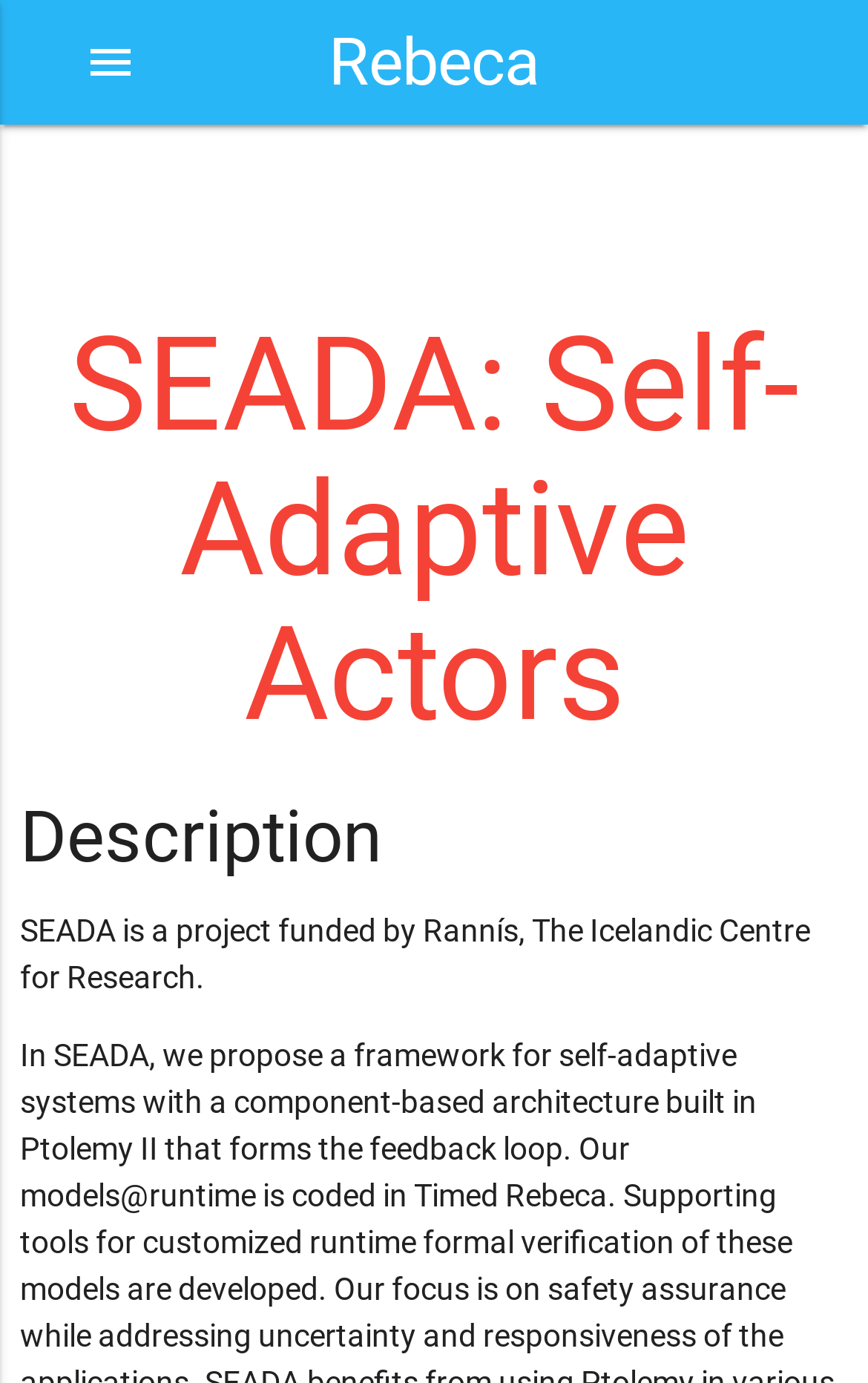Predict the bounding box coordinates for the UI element described as: "menu". The coordinates should be four float numbers between 0 and 1, presented as [left, top, right, bottom].

[0.096, 0.0, 0.158, 0.09]